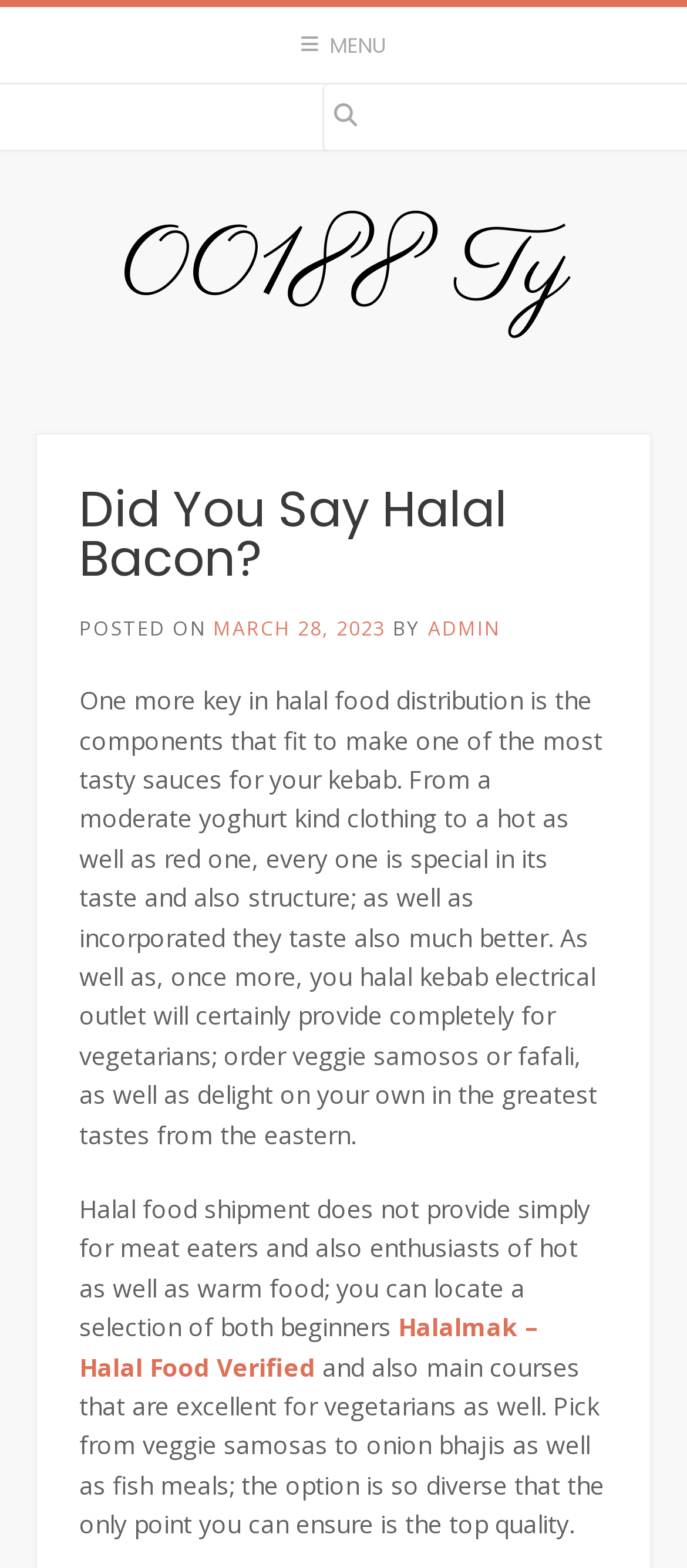Please provide a detailed answer to the question below based on the screenshot: 
Is the post related to vegetarian food?

I found that the post is related to vegetarian food by reading the text 'you can locate a selection of both beginners' and 'Pick from veggie samosas to onion bhajis as well as fish meals; the option is so diverse that the only point you can ensure is the top quality.' which is located below the heading '00188 Ty'.